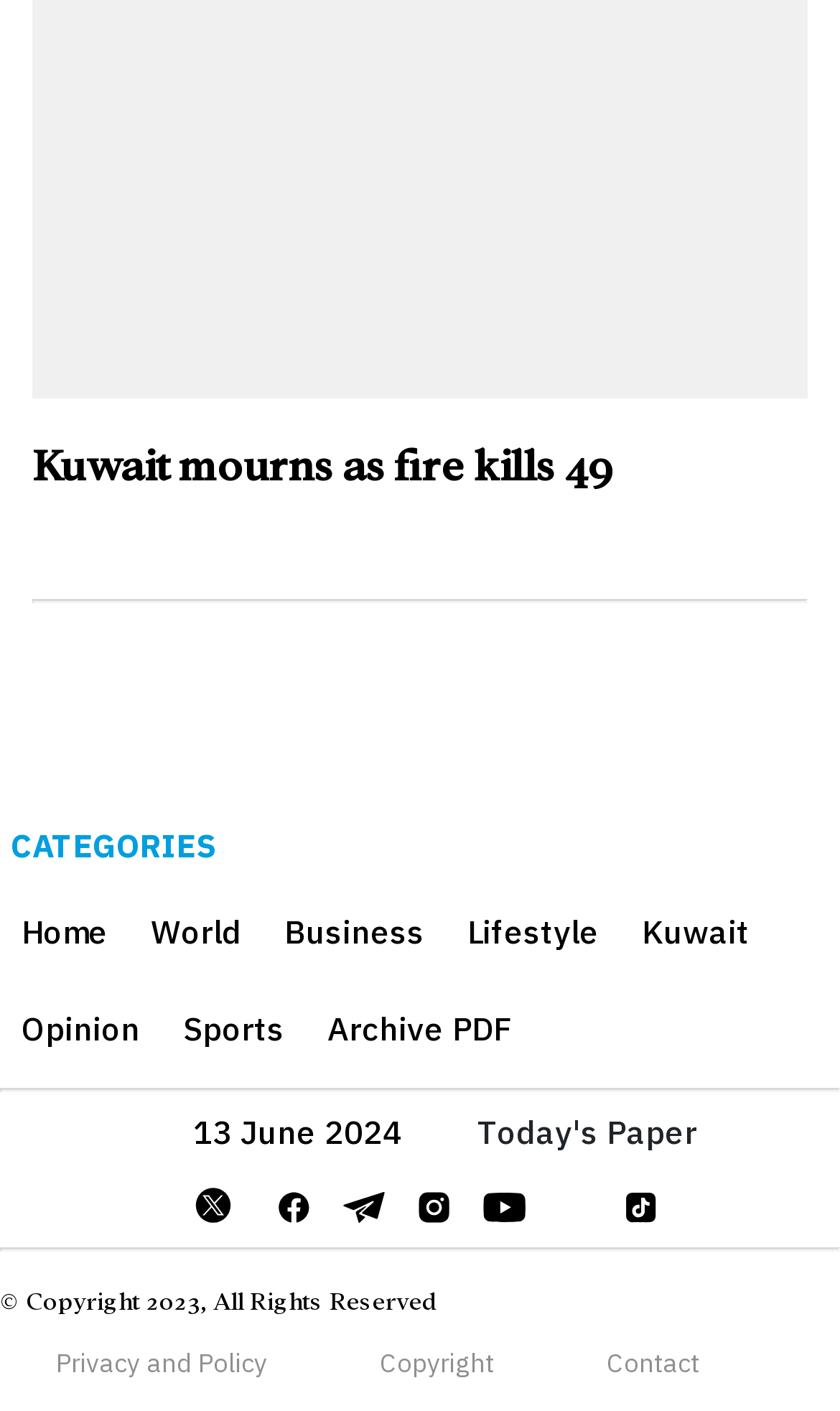Determine the bounding box coordinates for the element that should be clicked to follow this instruction: "Go to the 'Kuwait' section". The coordinates should be given as four float numbers between 0 and 1, in the format [left, top, right, bottom].

[0.764, 0.649, 0.892, 0.688]